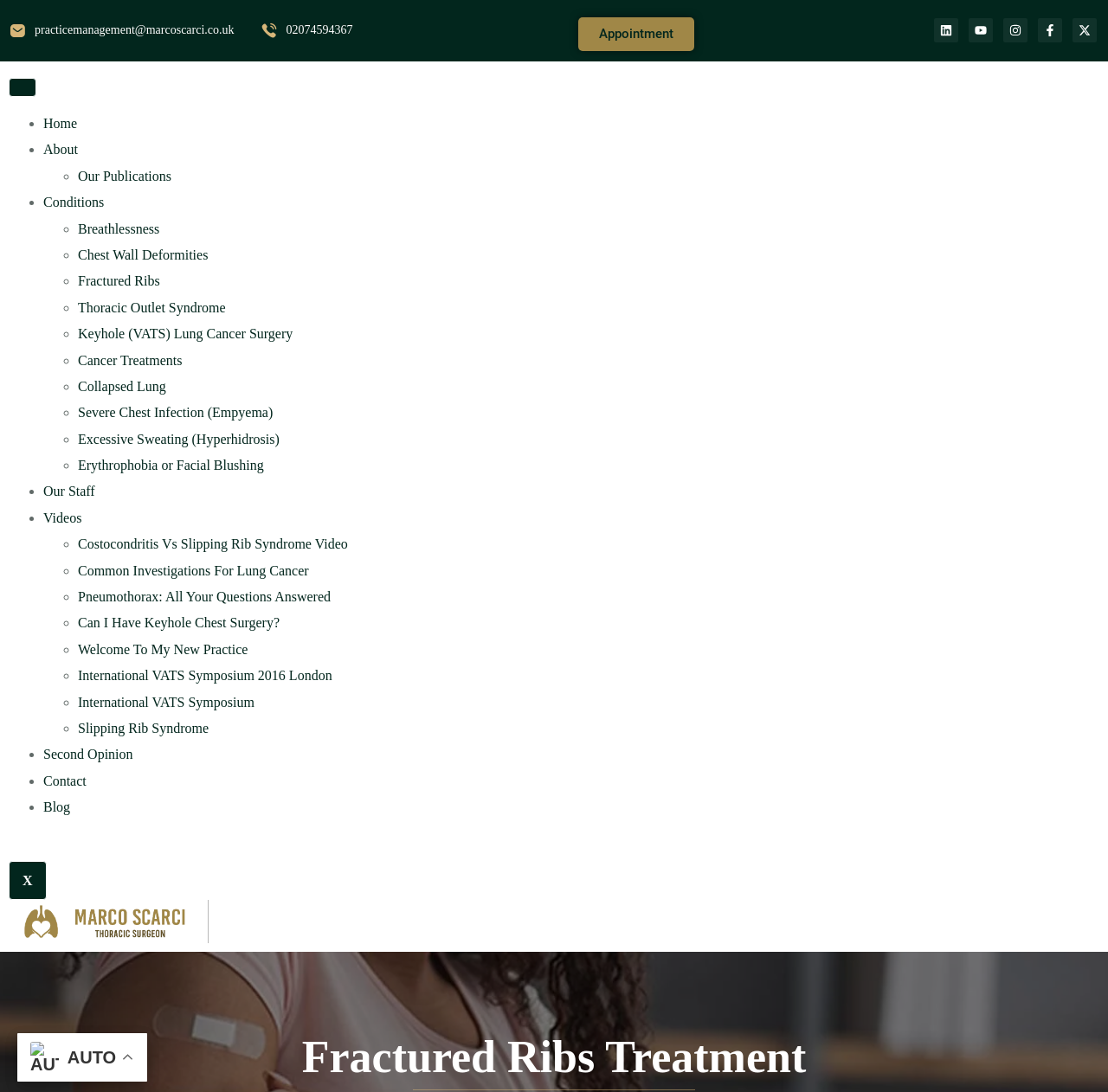Give the bounding box coordinates for the element described as: "Second Opinion".

[0.039, 0.684, 0.12, 0.698]